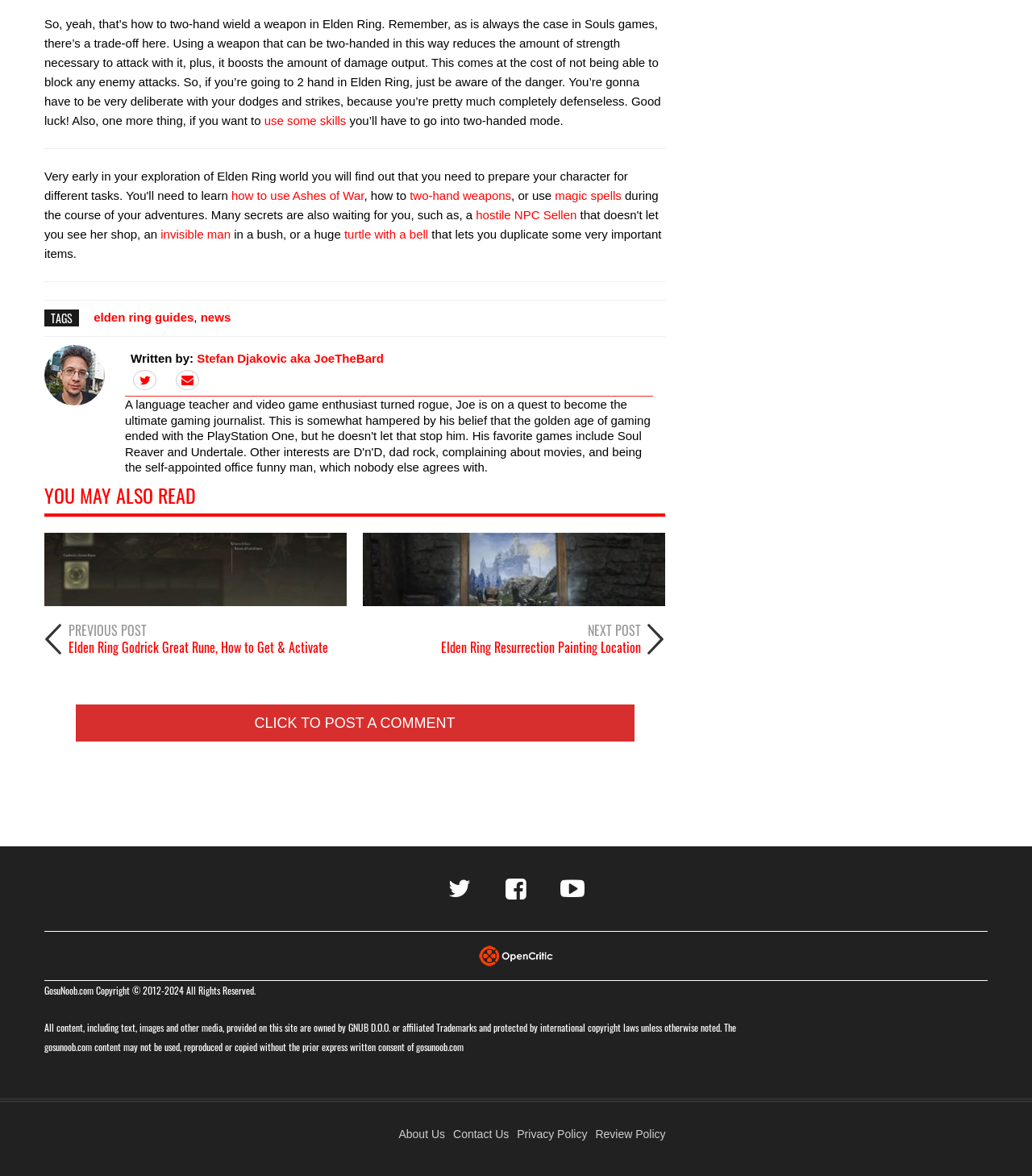What is the topic of the article?
Could you answer the question in a detailed manner, providing as much information as possible?

Based on the content of the webpage, it appears to be an article about Elden Ring, a video game, specifically discussing how to two-hand wield a weapon in the game.